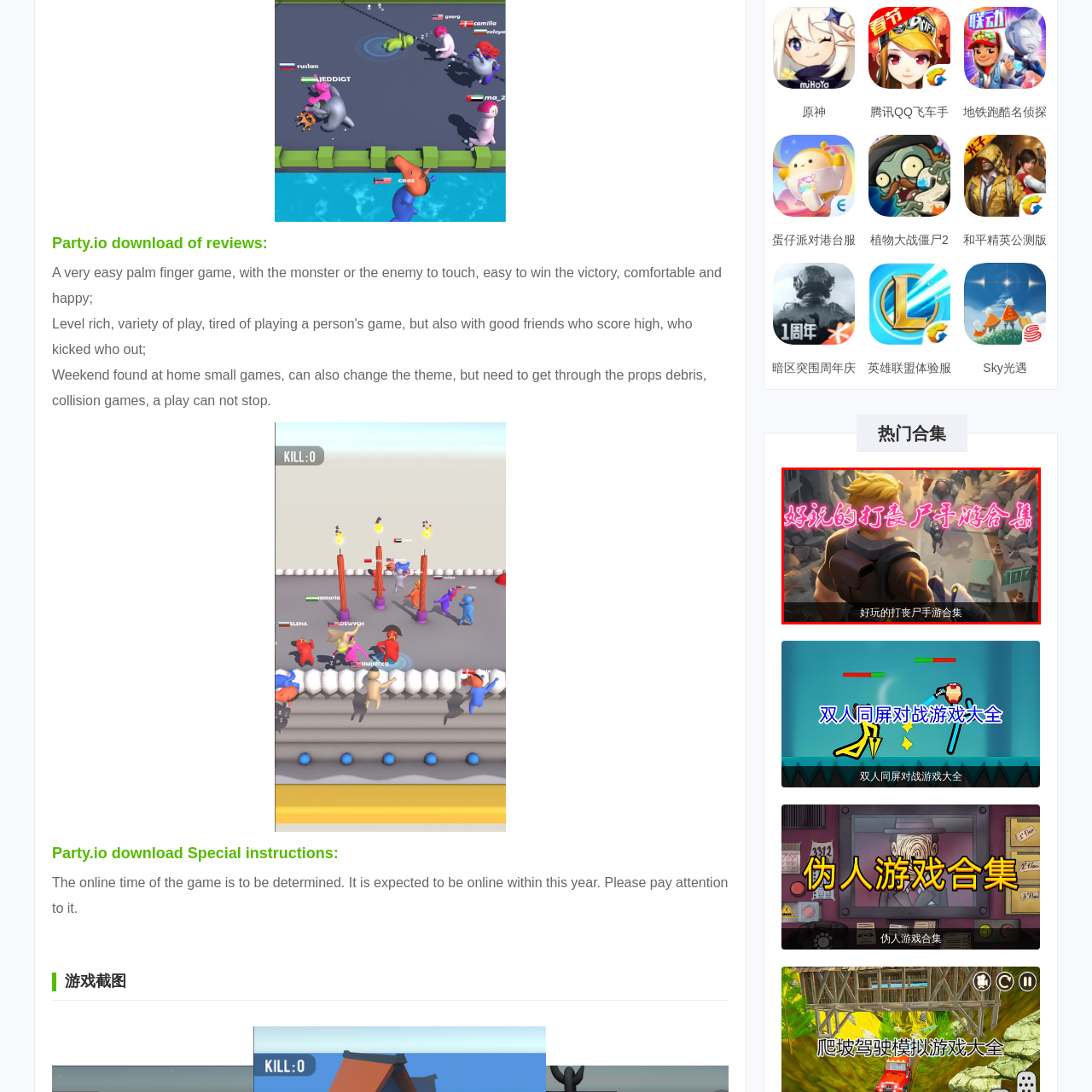Offer an in-depth description of the scene contained in the red rectangle.

The image showcases a vibrant and dynamic scene from a mobile gaming collection titled "好玩的打丧尸手游合集," which translates to "Fun Zombie Shooting Mobile Game Collection." In the foreground, a character with blonde hair and a muscular build is depicted, facing towards a chaotic urban backdrop filled with zombies and destruction. The character sports a tactical outfit, hinting at themes of action and adventure. Above the character, the collection's title is styled in bold, colorful lettering, emphasizing its playful and engaging nature. This visual evokes excitement and anticipation for gameplay experiences featured in the collection, which likely includes a variety of zombie-themed mobile games.